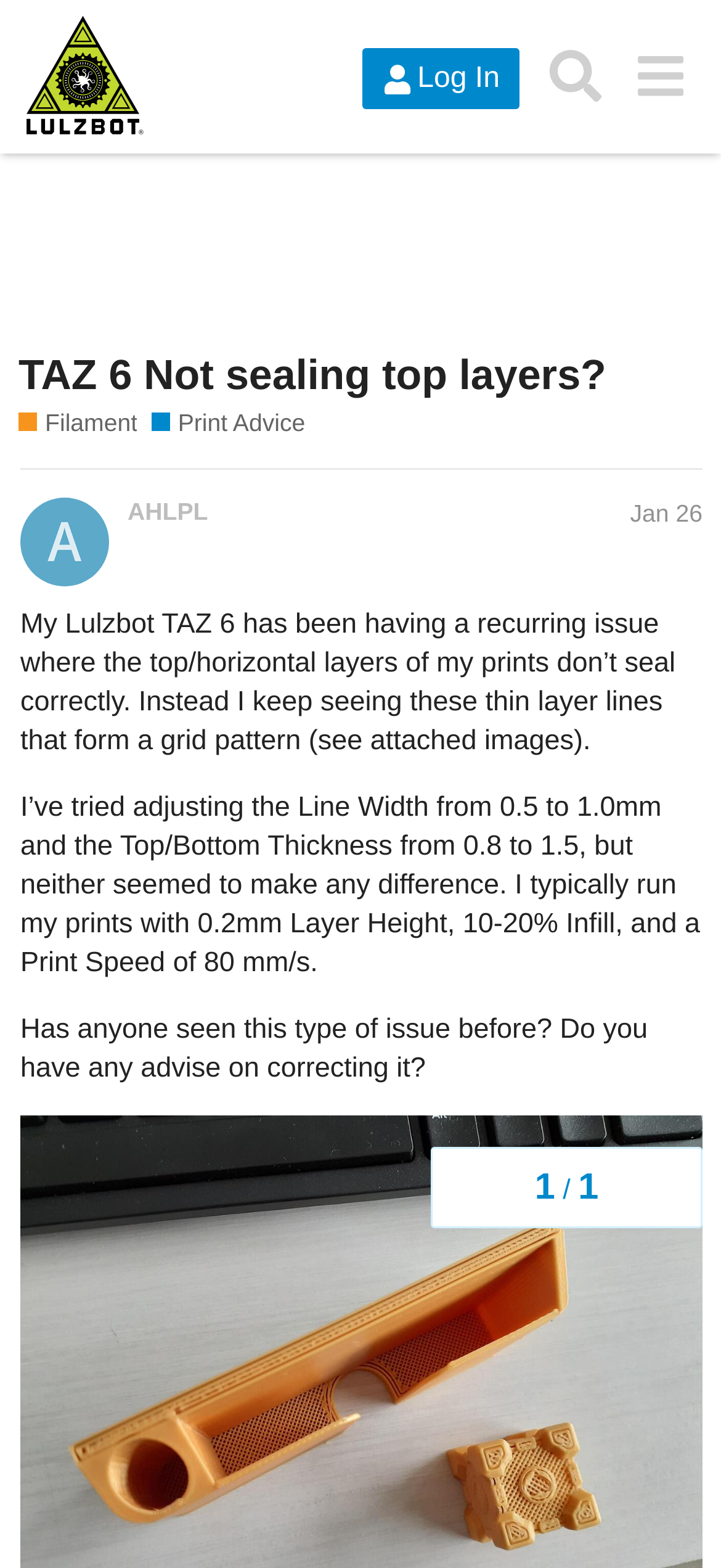Extract the primary heading text from the webpage.

TAZ 6 Not sealing top layers?